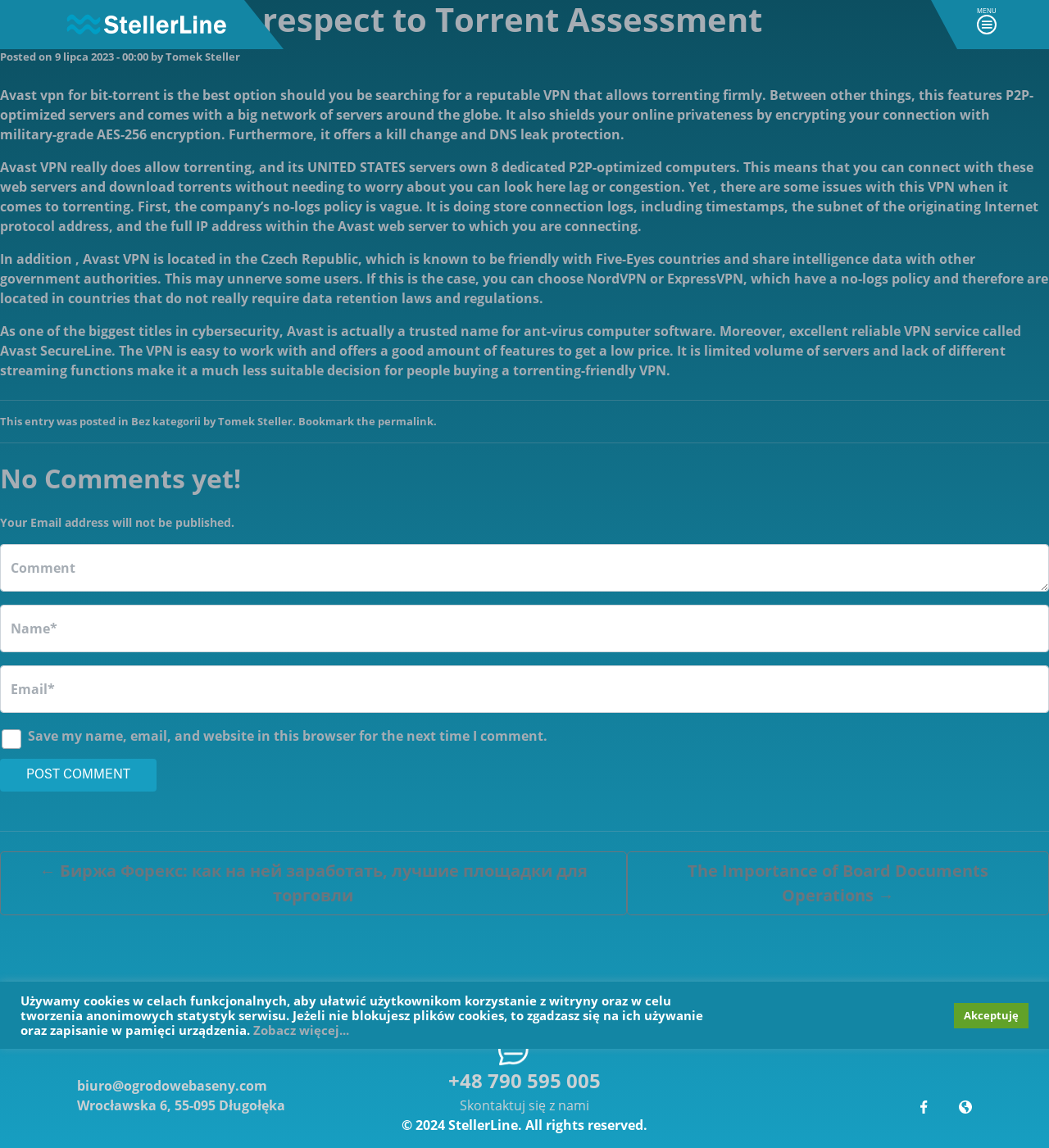Could you specify the bounding box coordinates for the clickable section to complete the following instruction: "Click the 'Post Comment' button"?

[0.0, 0.661, 0.149, 0.69]